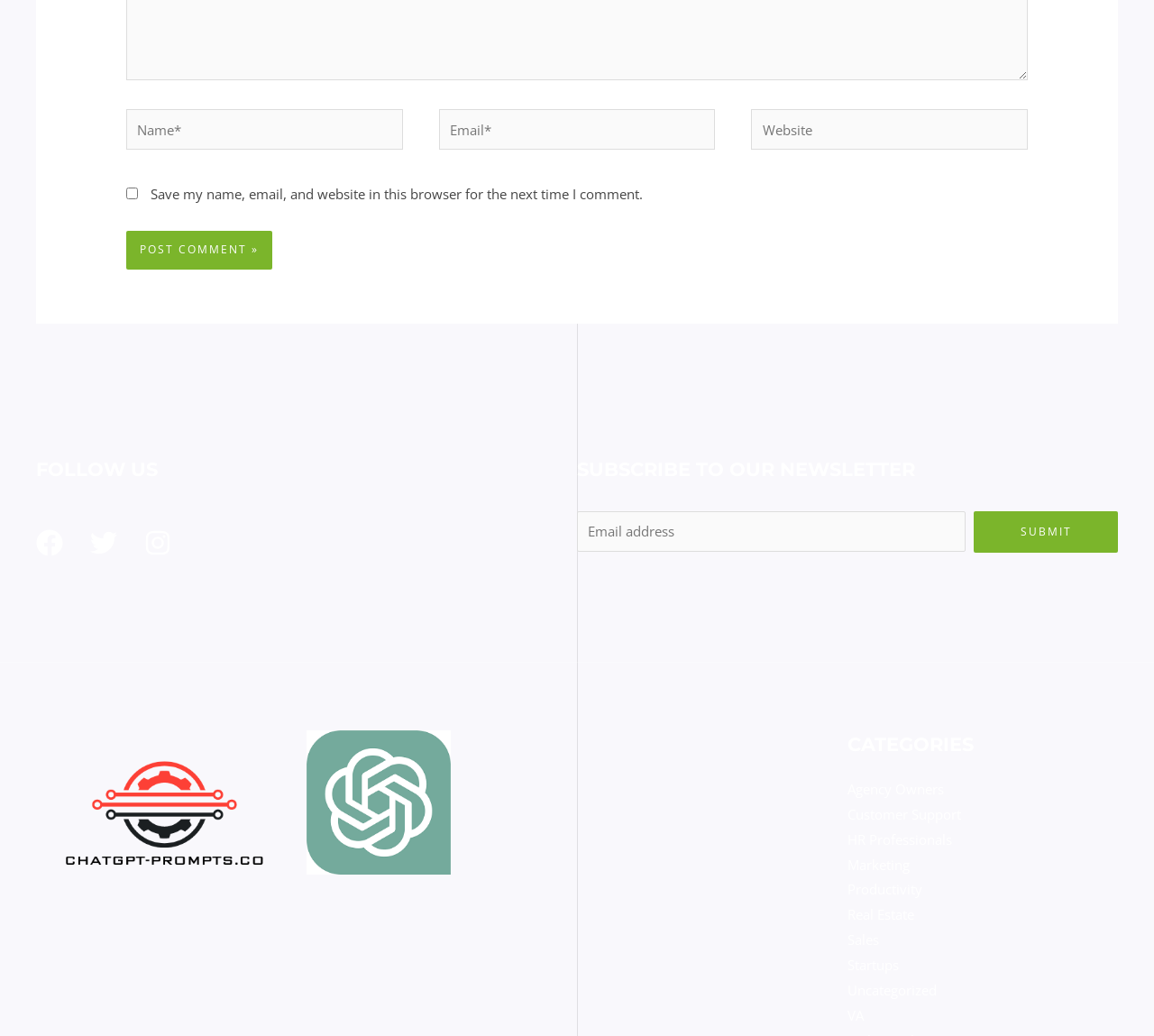Find the bounding box coordinates for the element described here: "name="wpforms[fields][1]" placeholder="Email address"".

[0.5, 0.494, 0.837, 0.532]